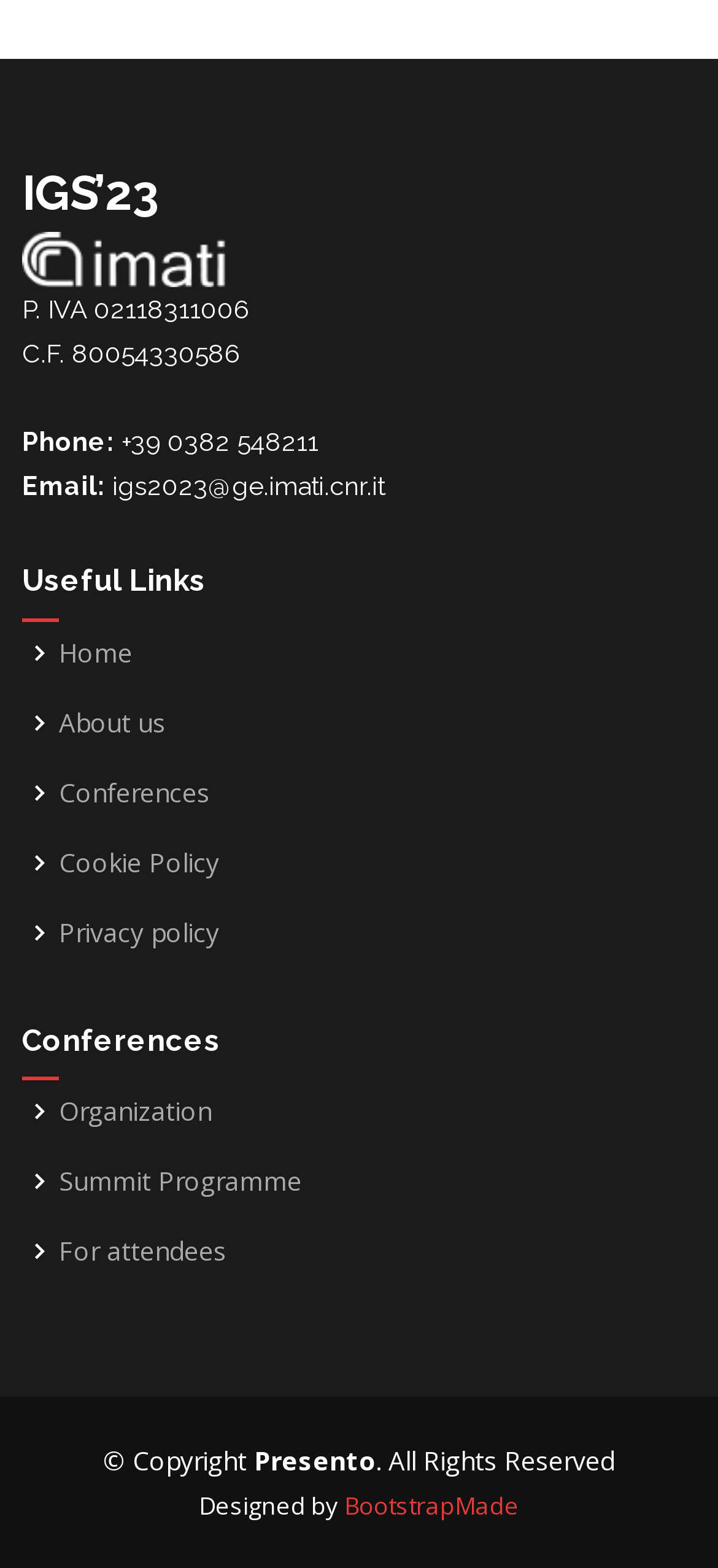Using the provided description: "BootstrapMade", find the bounding box coordinates of the corresponding UI element. The output should be four float numbers between 0 and 1, in the format [left, top, right, bottom].

[0.479, 0.949, 0.723, 0.97]